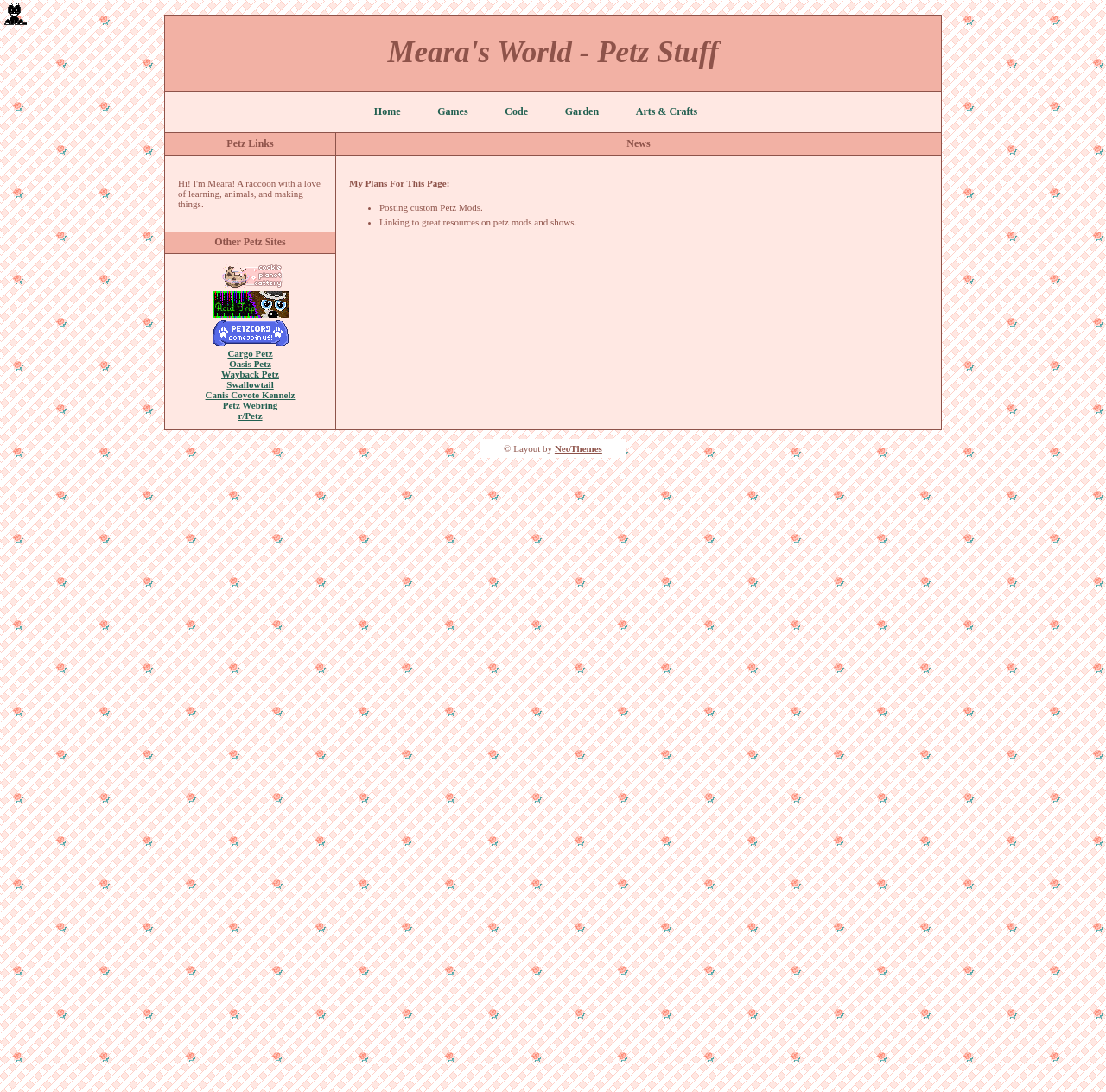Pinpoint the bounding box coordinates of the clickable area necessary to execute the following instruction: "Read the blog". The coordinates should be given as four float numbers between 0 and 1, namely [left, top, right, bottom].

None